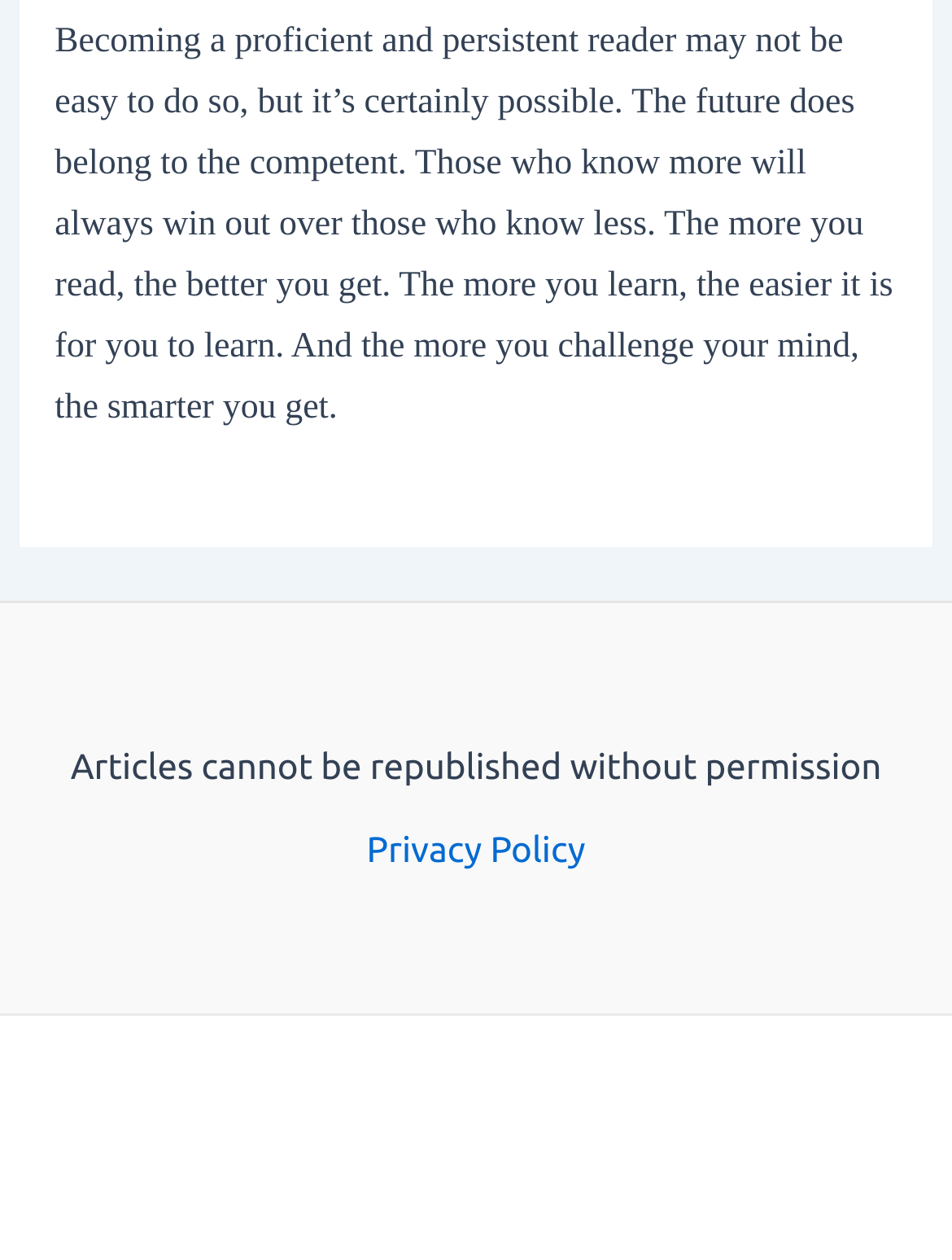Given the description of the UI element: "Privacy Policy", predict the bounding box coordinates in the form of [left, top, right, bottom], with each value being a float between 0 and 1.

[0.385, 0.658, 0.615, 0.691]